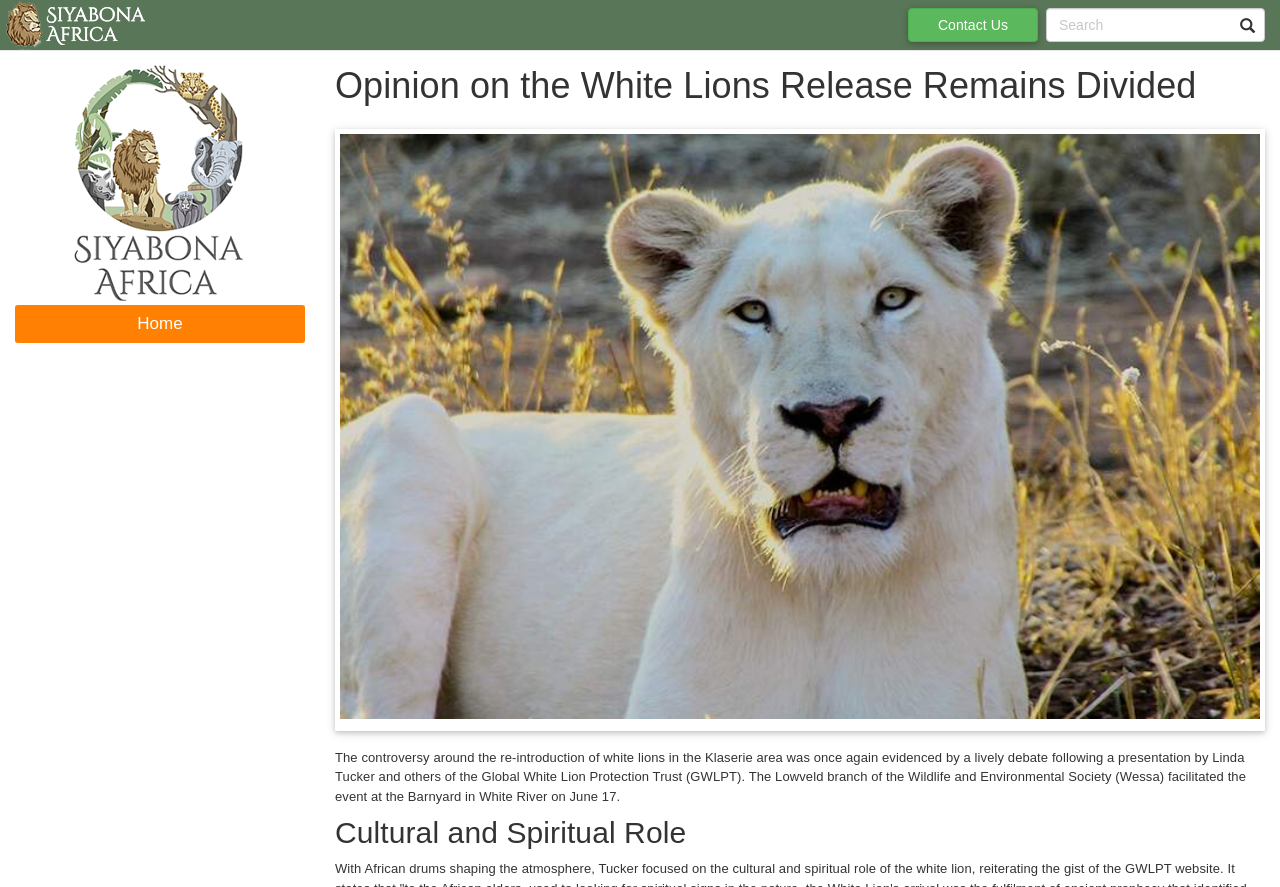Analyze the image and give a detailed response to the question:
How can users contact the website?

Users can contact the website by clicking on the 'Contact Us' link located at the top right corner of the webpage.